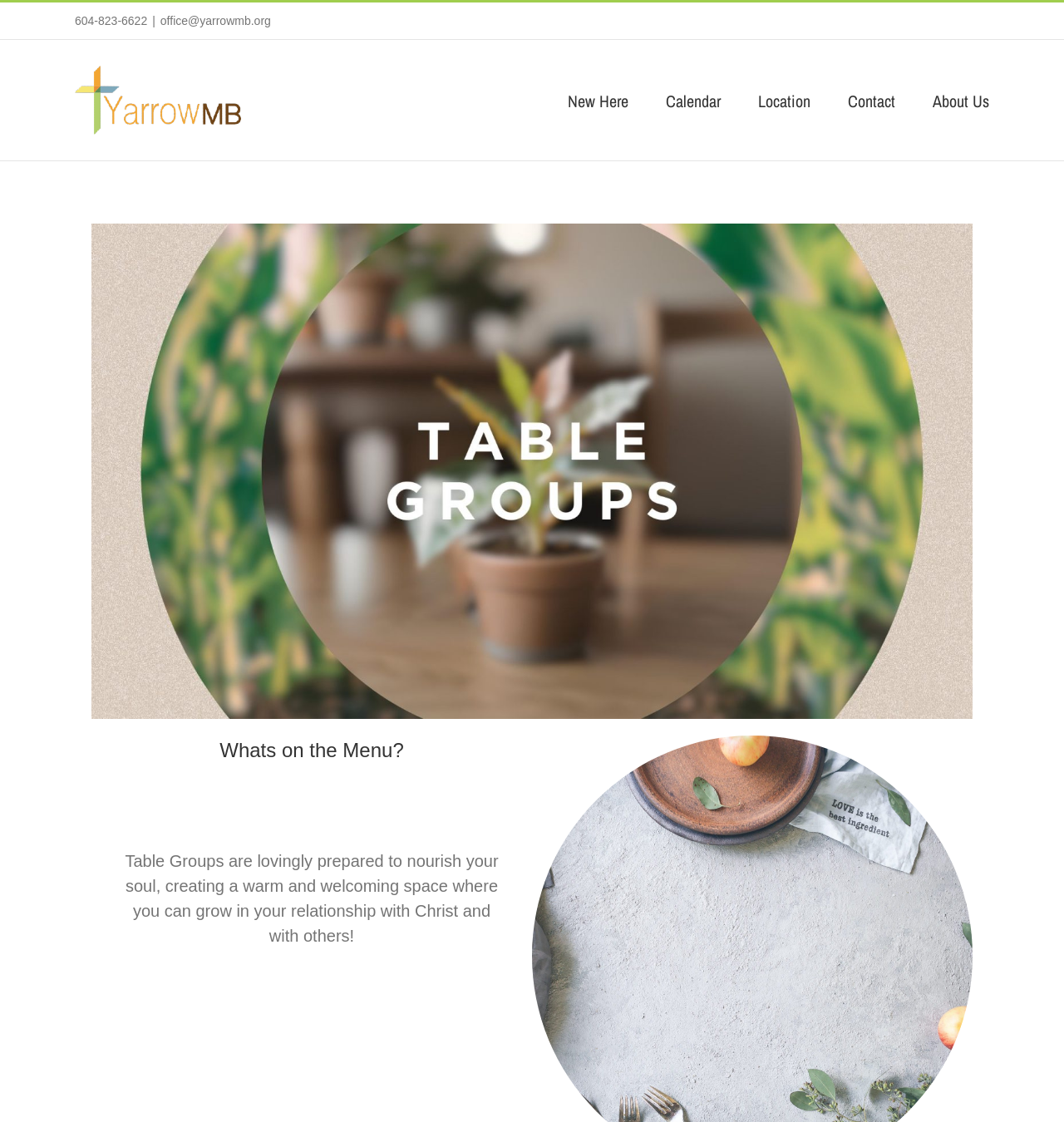What is the purpose of Table Groups?
Refer to the image and give a detailed answer to the question.

I found the purpose of Table Groups by reading the static text element with the bounding box coordinates [0.118, 0.759, 0.468, 0.842] which contains the text 'Table Groups are lovingly prepared to nourish your soul, creating a warm and welcoming space where you can grow in your relationship with Christ and with others!'.